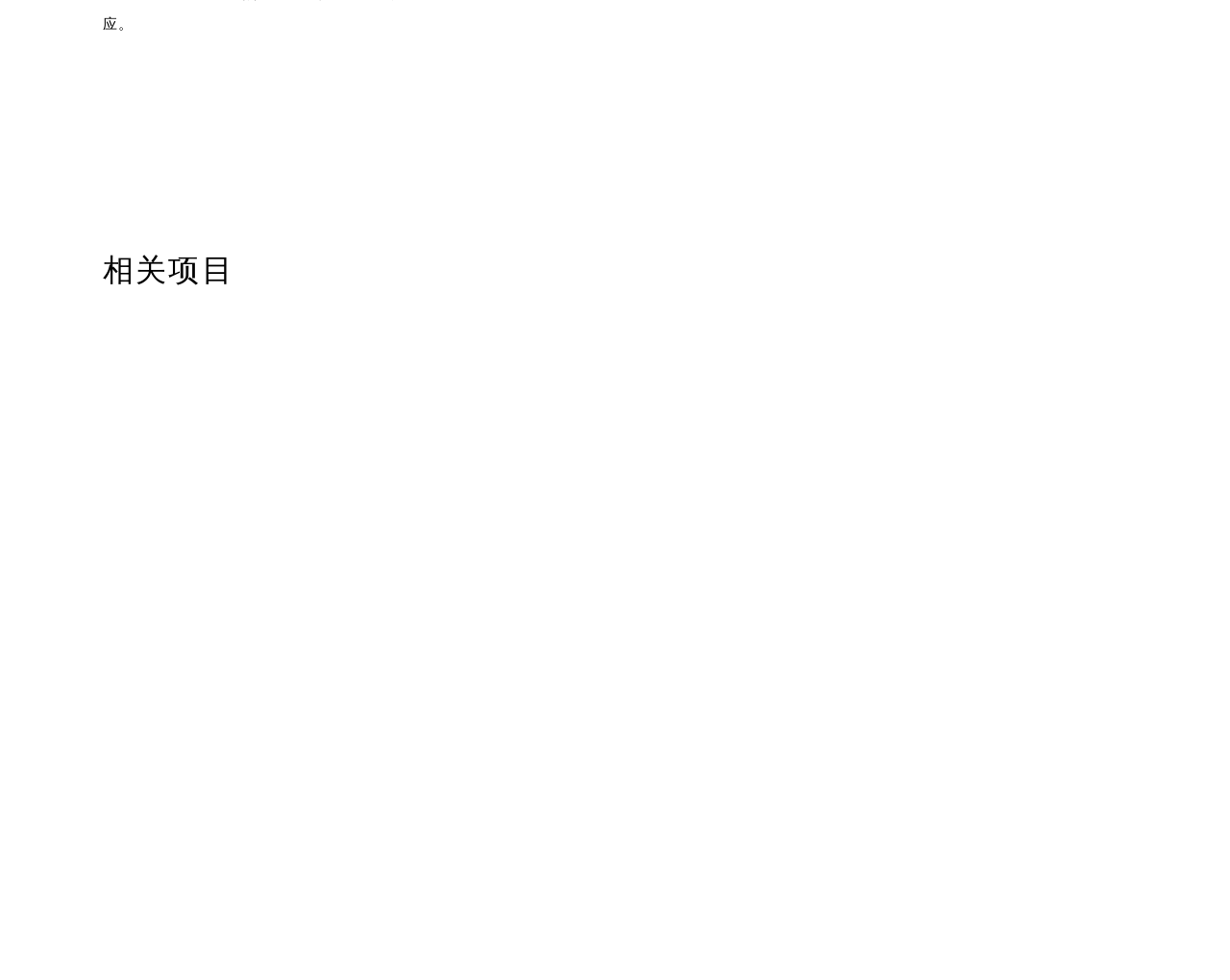Answer the following in one word or a short phrase: 
Are the projects listed in a single row?

No